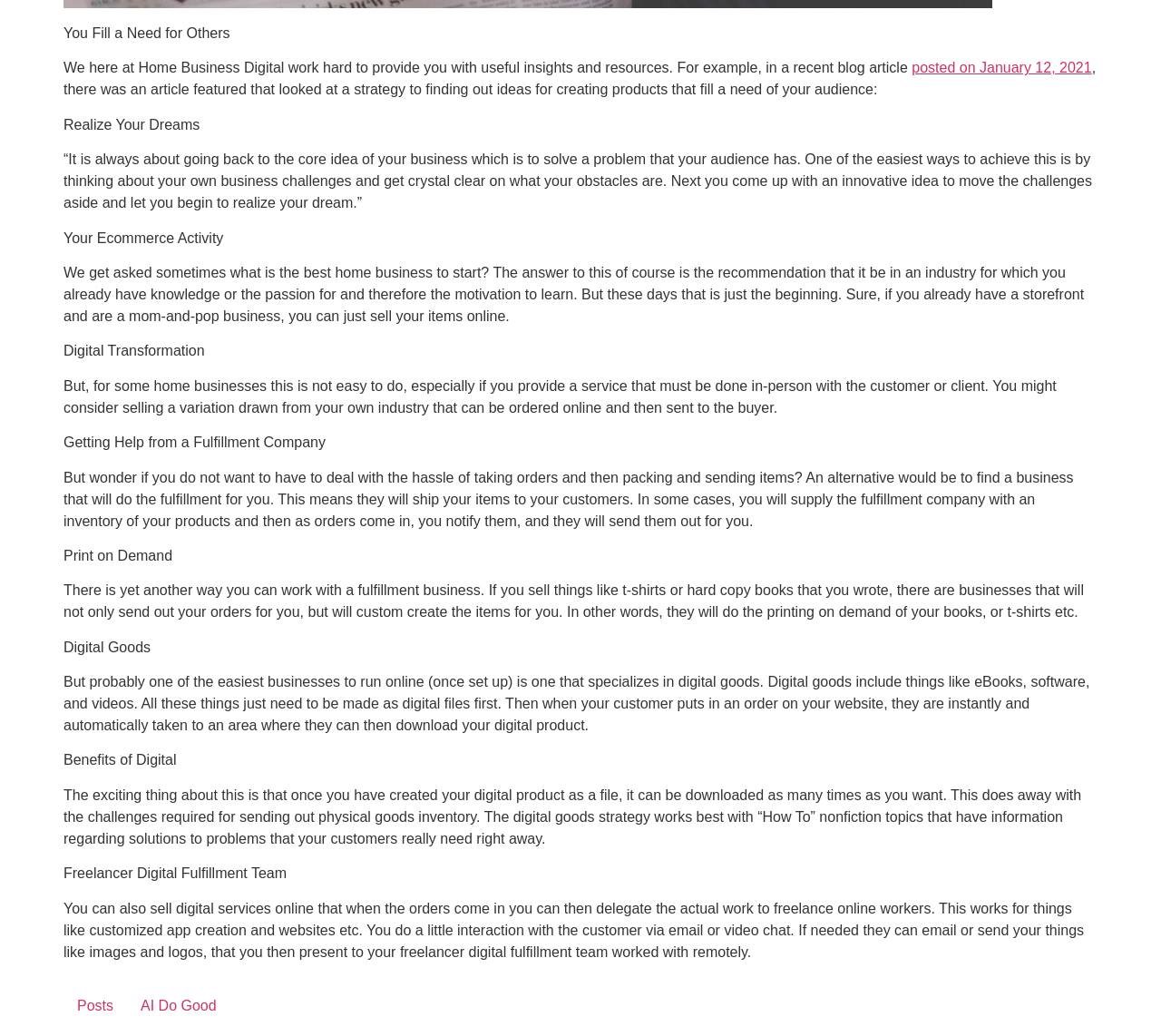What type of digital services can be sold online?
Refer to the image and provide a detailed answer to the question.

The webpage mentions that digital services such as customized app creation and website development can be sold online, and the work can be delegated to freelance online workers, allowing the business owner to focus on customer interaction and project management.